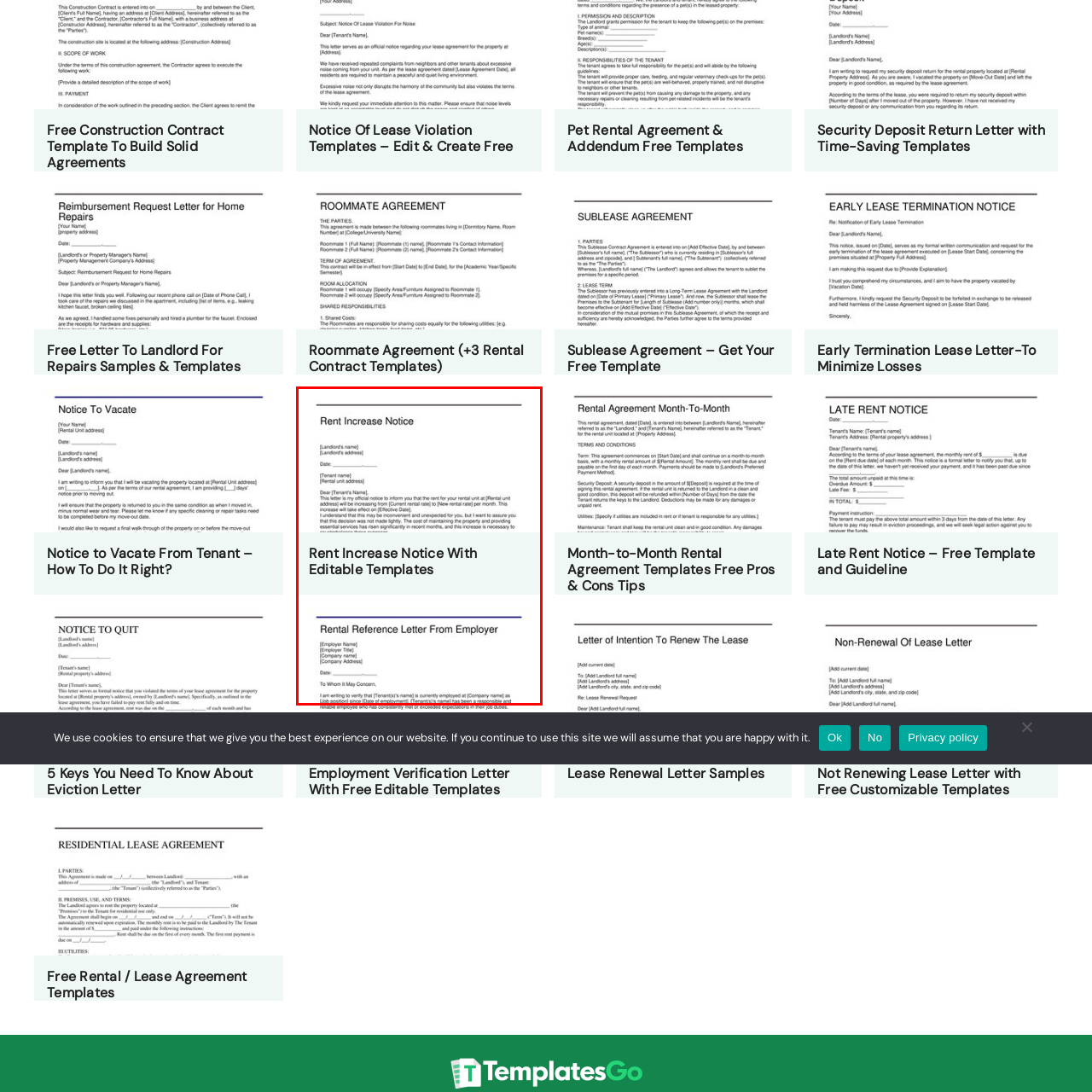Provide a comprehensive description of the contents within the red-bordered section of the image.

This image features a "Rent Increase Notice," designed for landlords to communicate changes in rental terms to tenants. The notice includes sections for entering the landlord’s and tenant’s names and addresses, as well as the effective date of the rent increase. The document emphasizes the necessity of this adjustment, citing factors that may have influenced the decision, such as rising costs and property management issues.

Additionally, the image presents a heading for "Rent Increase Notice With Editable Templates," indicating that this template can be customized for personal use. Below the rent increase notice, there is a section titled "Rental Reference Letter From Employer," suggesting there are multiple related templates available for users seeking to manage rental agreements and tenant communications effectively. This resource is ideal for landlords looking to maintain clear and professional correspondence with their tenants regarding rent adjustments.